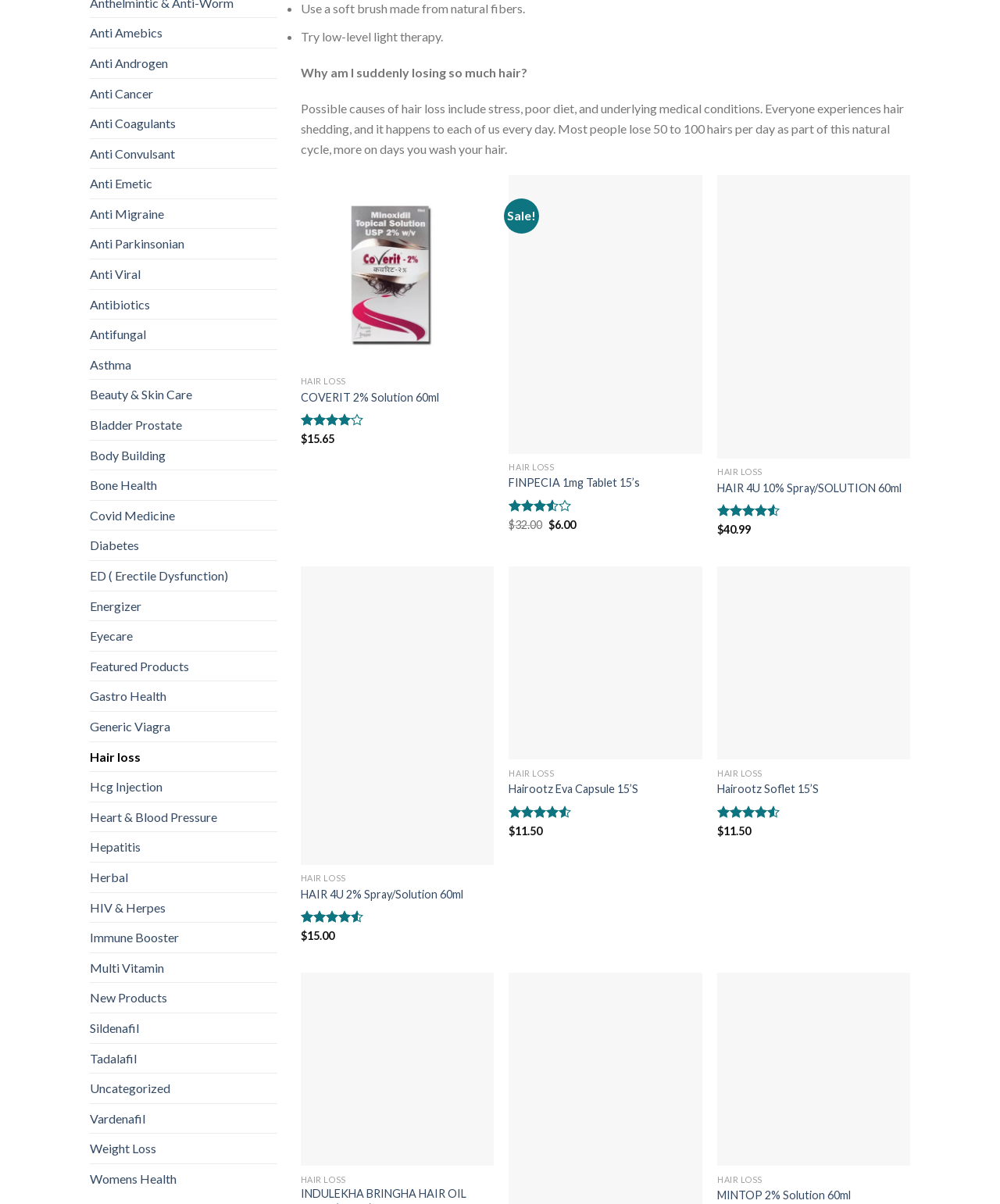Determine the bounding box for the UI element that matches this description: "FINPECIA 1mg Tablet 15’s".

[0.509, 0.395, 0.64, 0.408]